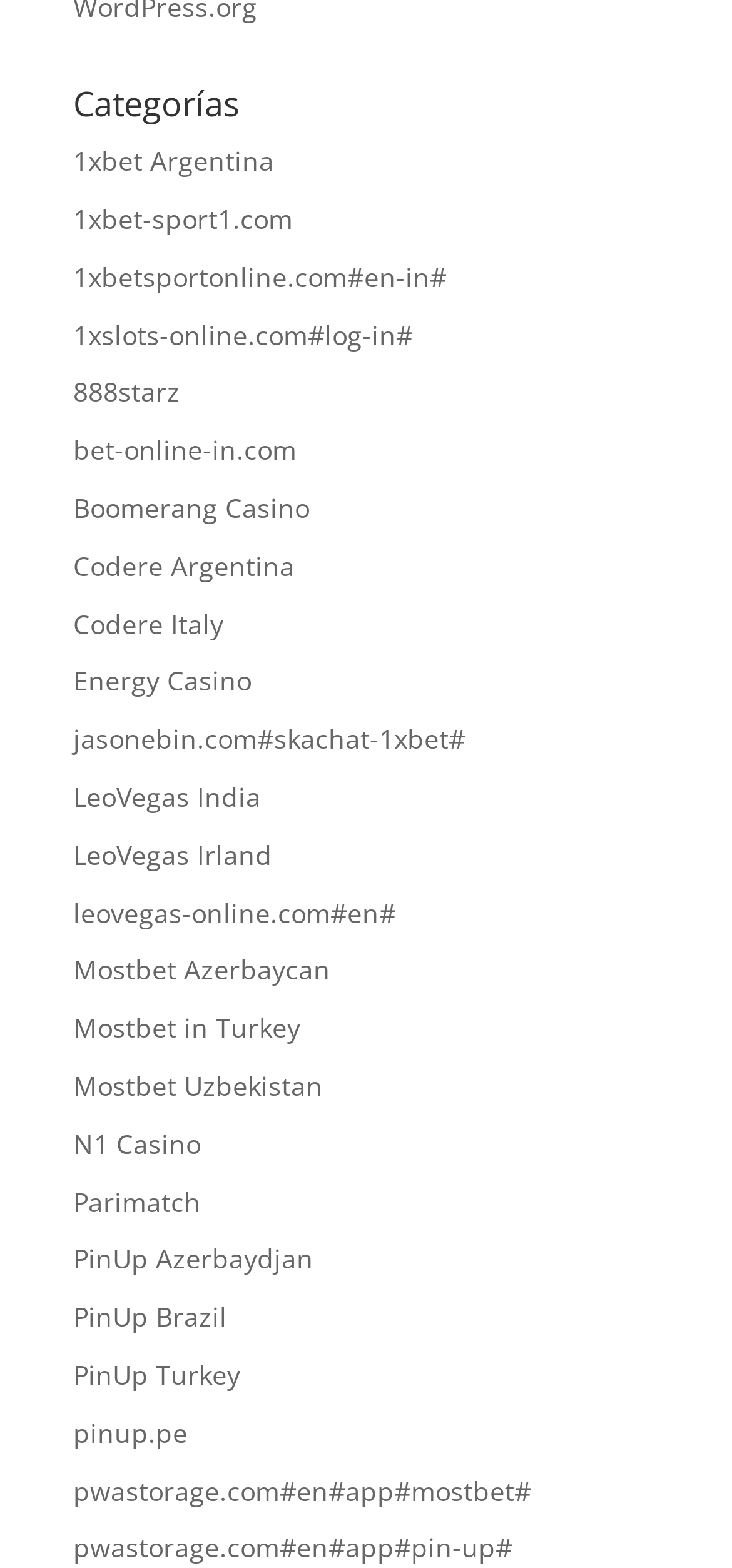Answer in one word or a short phrase: 
Is there a link to 'LeoVegas' for Ireland?

Yes